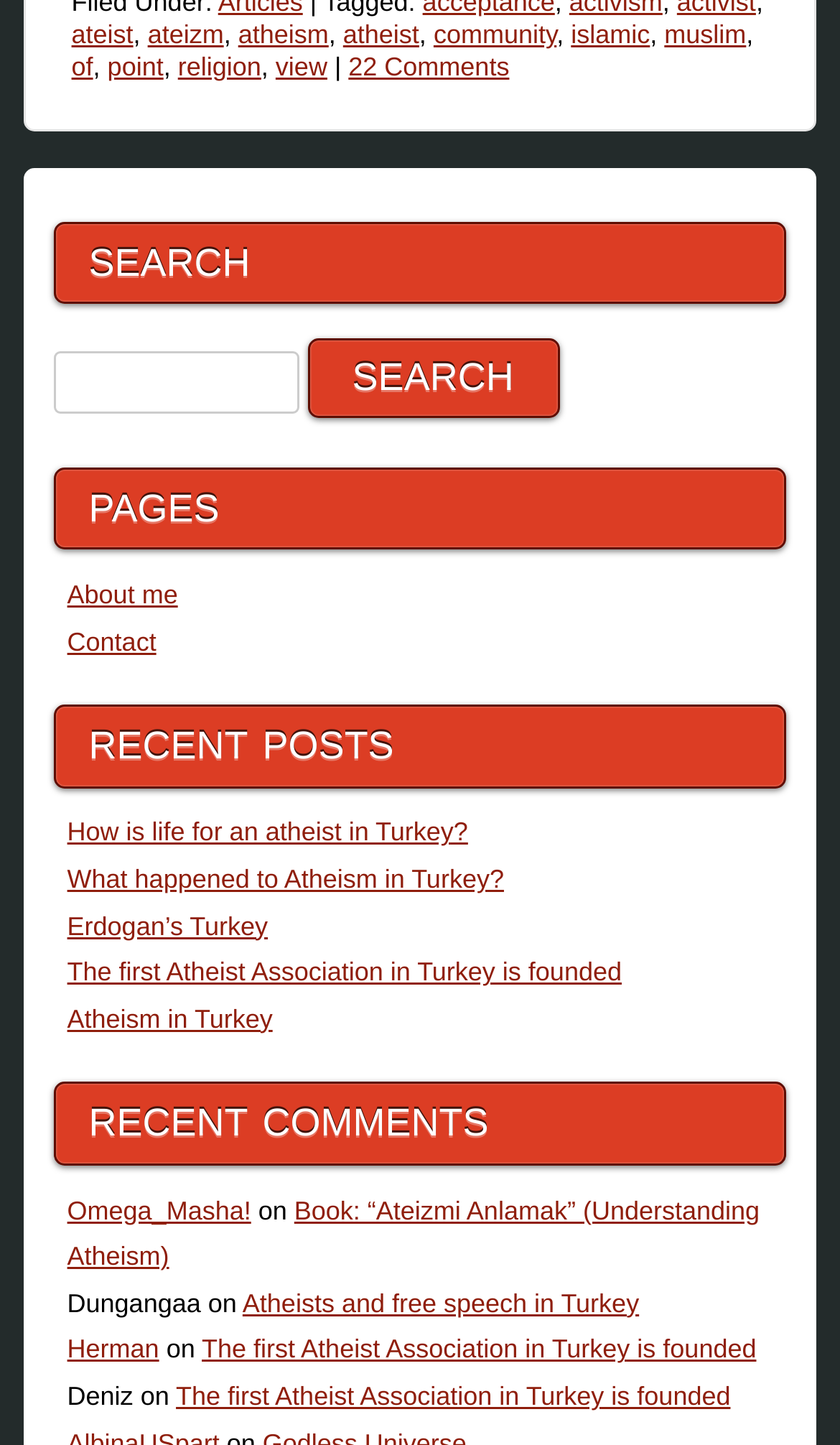Pinpoint the bounding box coordinates of the area that must be clicked to complete this instruction: "view comments by Omega_Masha!".

[0.08, 0.827, 0.299, 0.848]